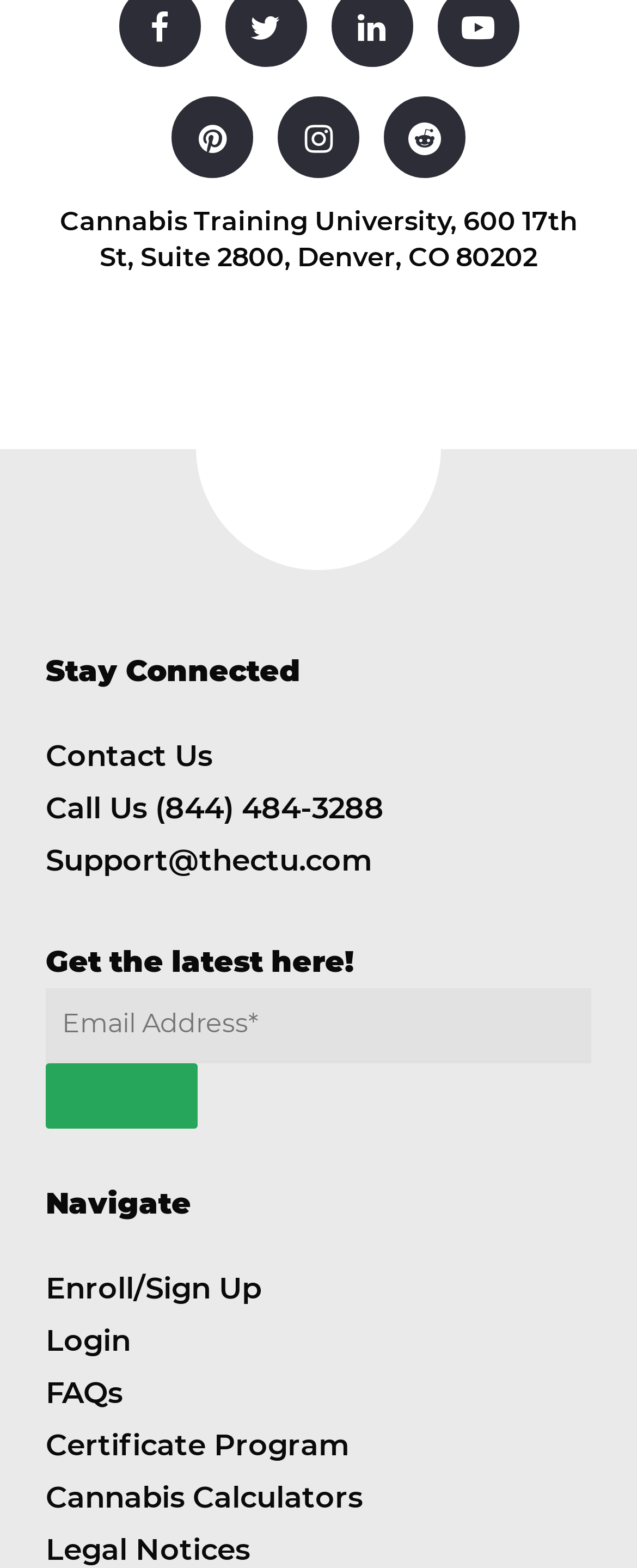Could you please study the image and provide a detailed answer to the question:
What is the phone number to call for support?

I found the phone number by looking at the link element with the text 'Call Us (844) 484-3288' which is located below the 'Stay Connected' text.